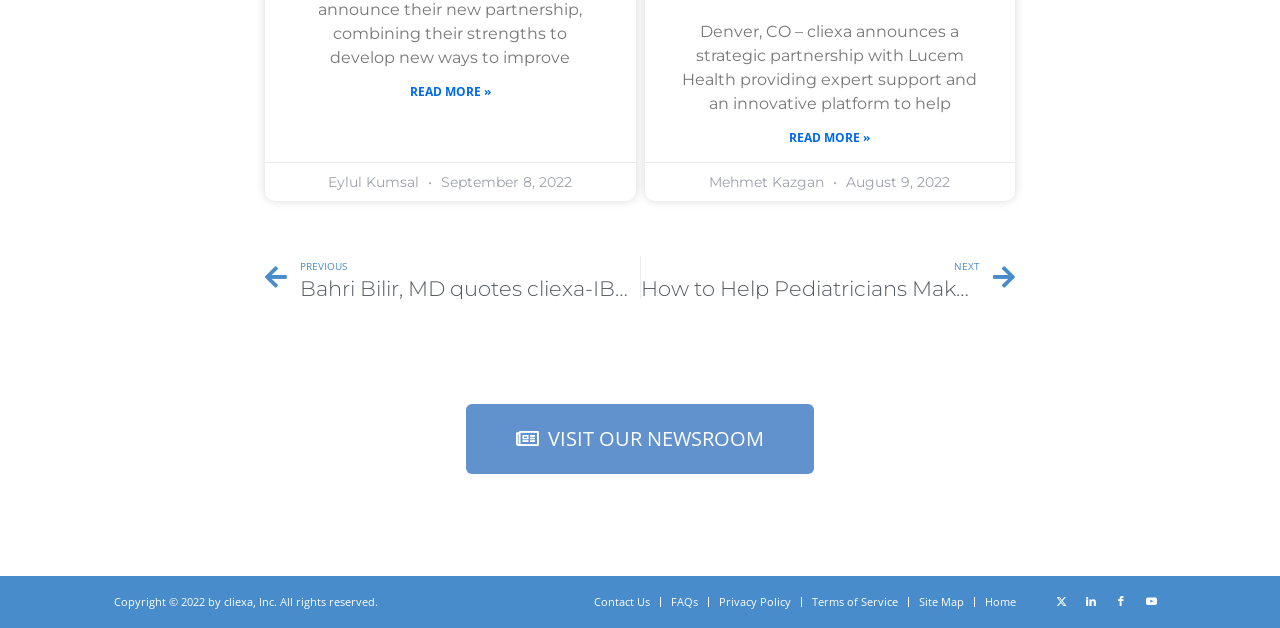Provide a thorough and detailed response to the question by examining the image: 
What is the purpose of the 'VISIT OUR NEWSROOM' button?

I inferred the answer by looking at the button element with the text 'VISIT OUR NEWSROOM' which is located at [0.364, 0.644, 0.636, 0.755]. The purpose of a button with such text is likely to direct the user to the newsroom section of the website.